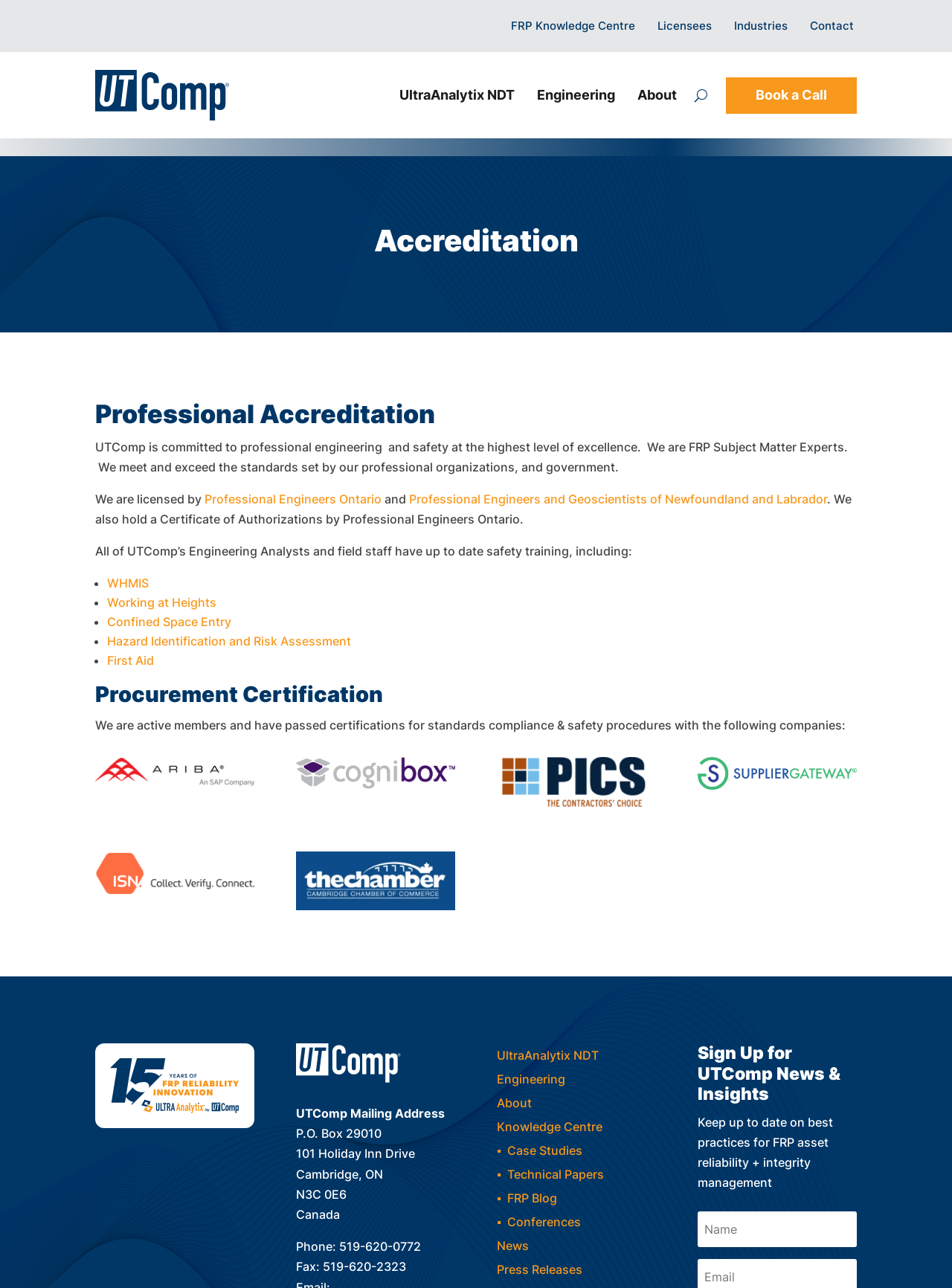Determine the bounding box coordinates of the clickable region to carry out the instruction: "Click on the 'Professional Engineers Ontario' link".

[0.215, 0.382, 0.401, 0.393]